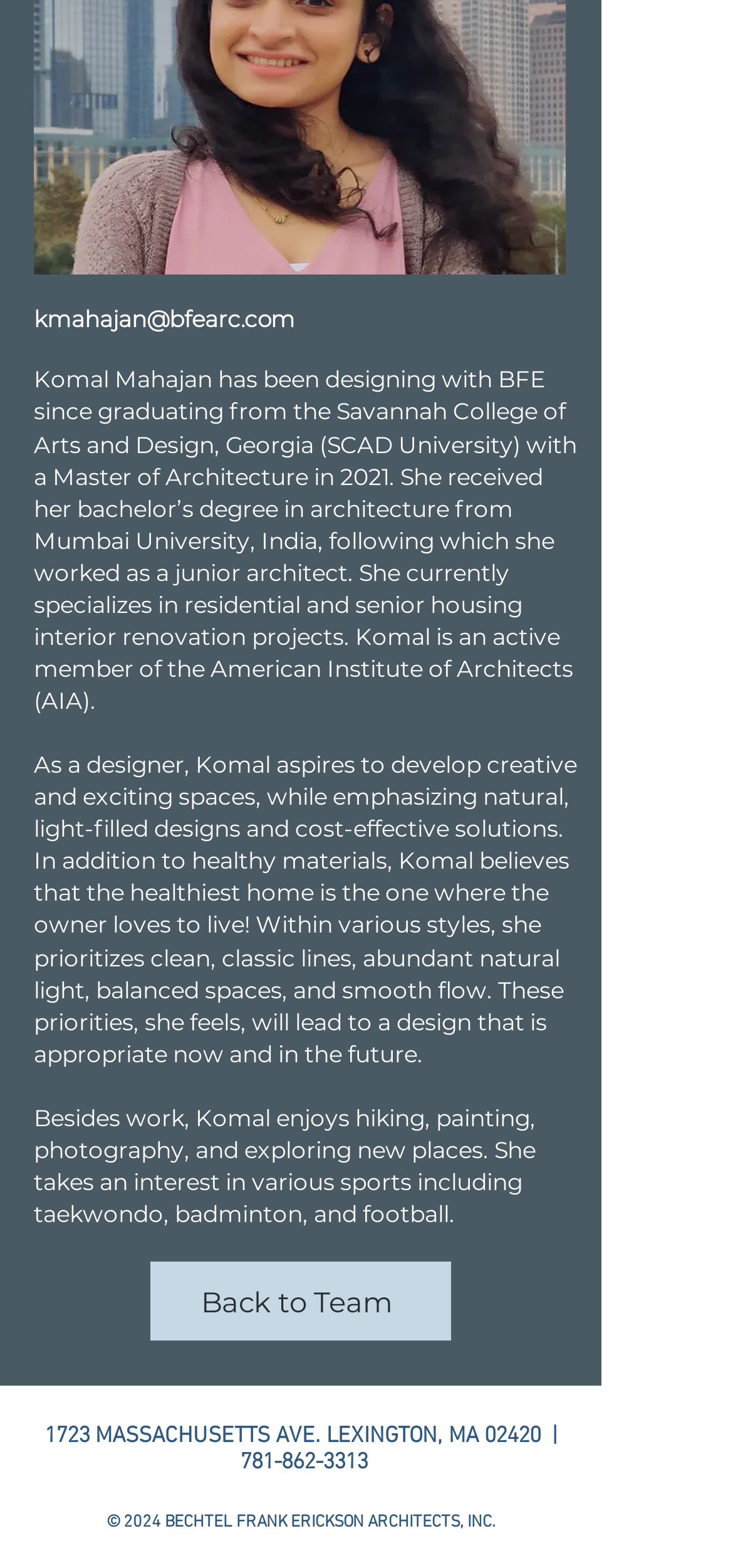Based on the element description: "781-862-3313", identify the bounding box coordinates for this UI element. The coordinates must be four float numbers between 0 and 1, listed as [left, top, right, bottom].

[0.327, 0.925, 0.501, 0.941]